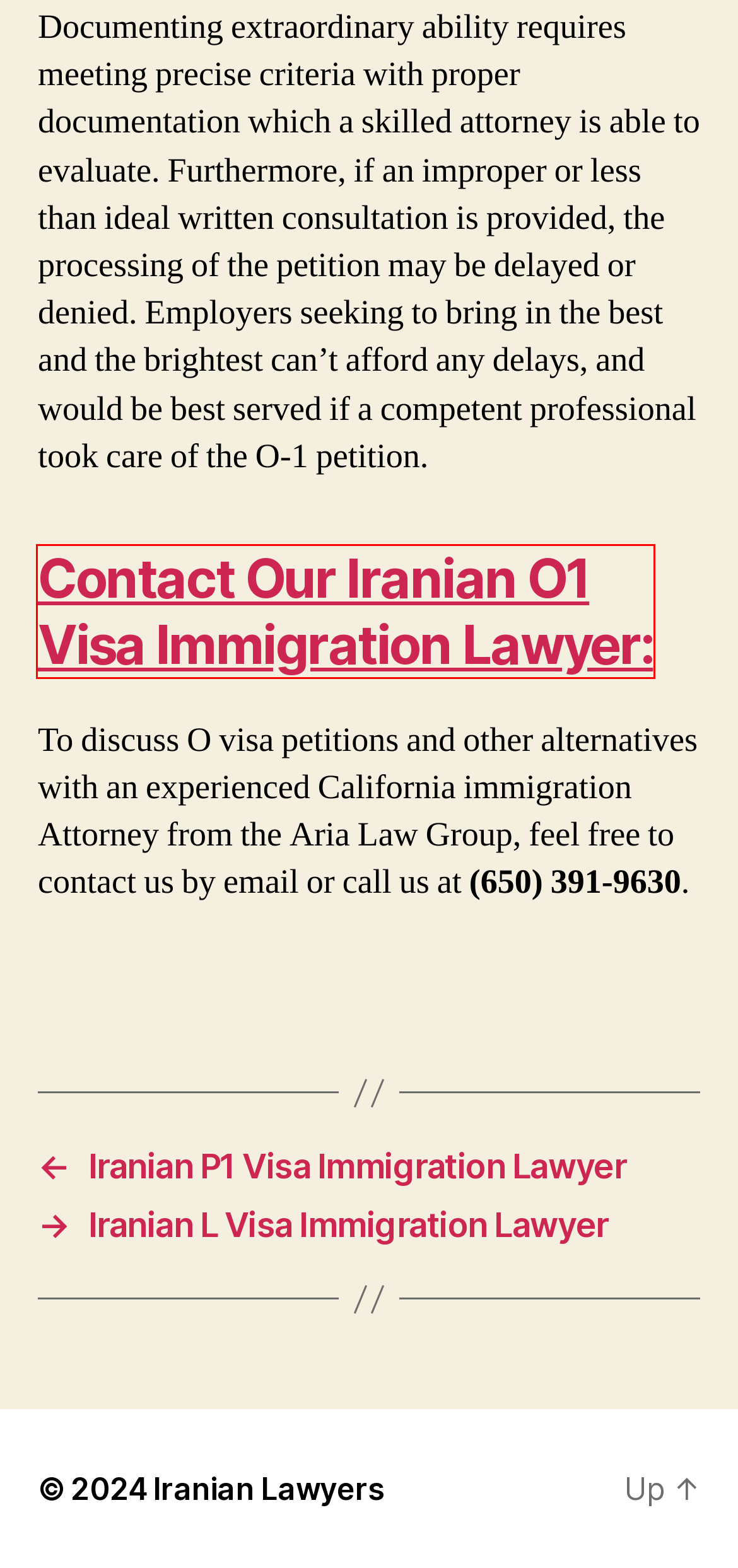Given a screenshot of a webpage with a red bounding box, please pick the webpage description that best fits the new webpage after clicking the element inside the bounding box. Here are the candidates:
A. Iranian EB1 Immigration Lawyers | Iranian Attorney
B. San Jose Archives | Iranian Lawyers
C. Iranian Lawyers, Persian Attorneys in San Jose San Francisco California
D. Iranian P1 Visa Immigration Lawyer | Iranian Attorney
E. Immigration Archives | Iranian Lawyers
F. Contact Our Farsi Speaking Lawyer | 650-391-9630 | Iranian Attorney
G. Iranian L Visa Immigration Lawyer | Iranian Attorney
H. admin, Author at Iranian Lawyers

F